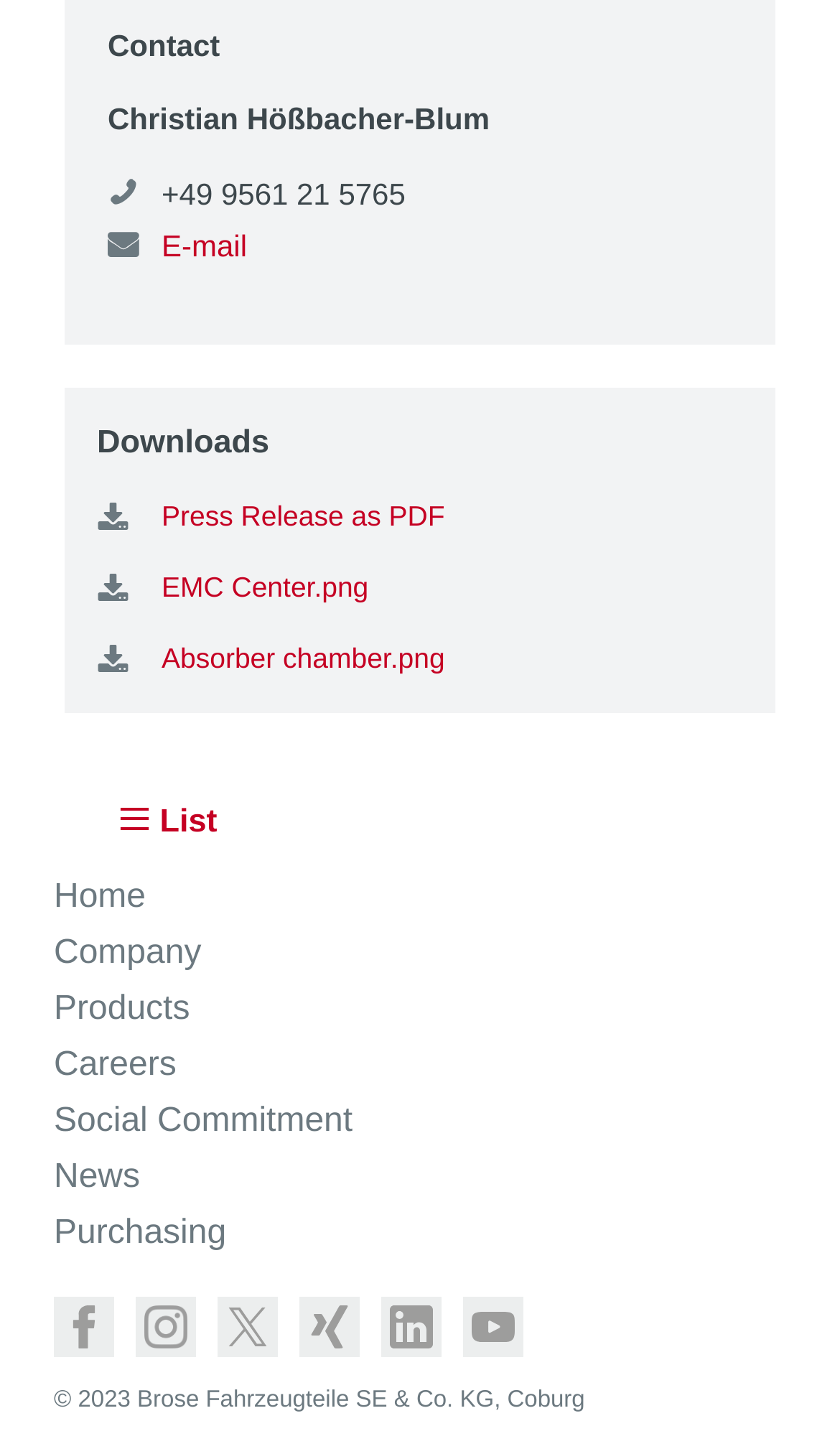Give a one-word or one-phrase response to the question: 
How many social media platforms are linked on the page?

6